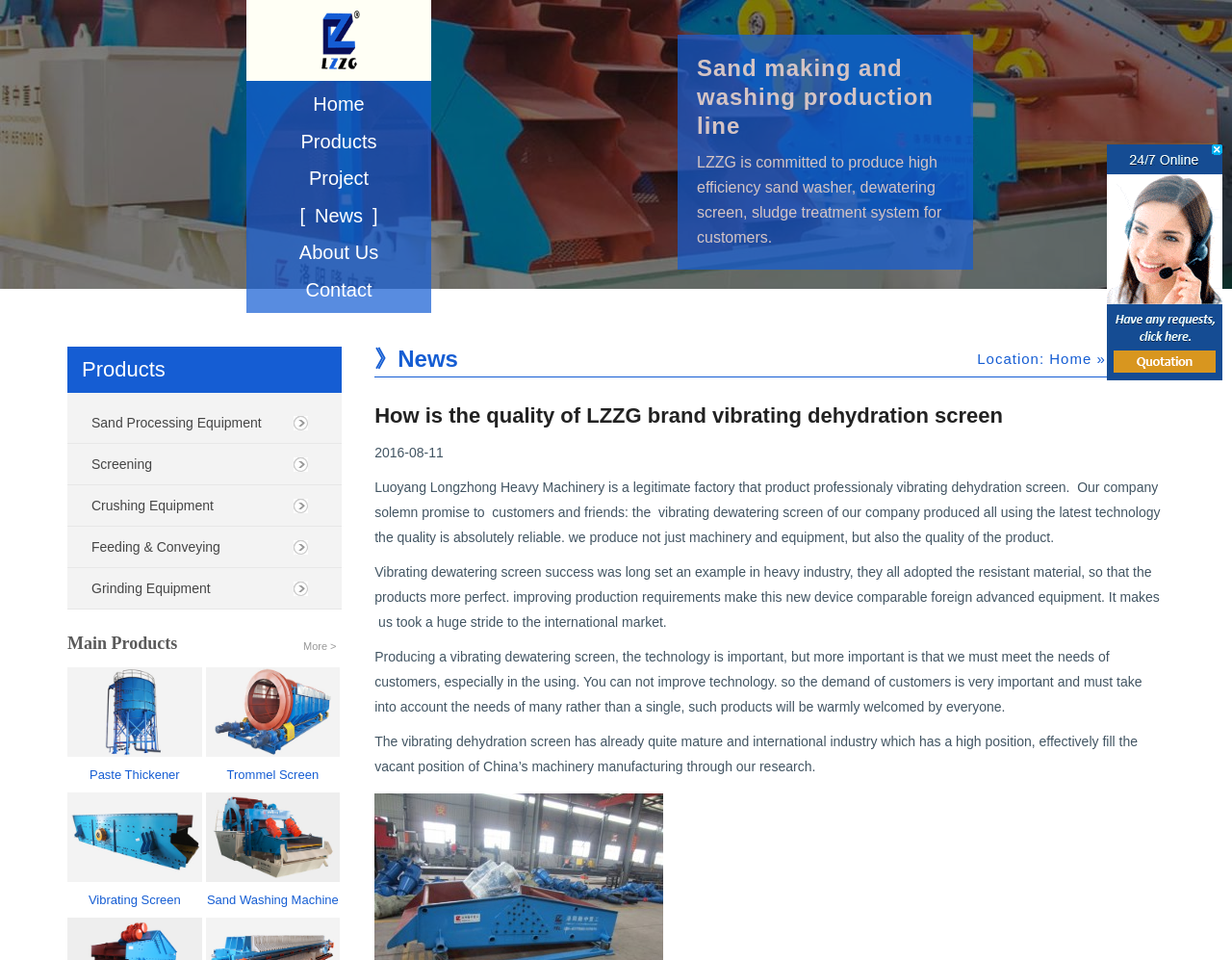Please find the bounding box coordinates of the element that you should click to achieve the following instruction: "Get live help by clicking the link". The coordinates should be presented as four float numbers between 0 and 1: [left, top, right, bottom].

[0.898, 0.264, 0.992, 0.28]